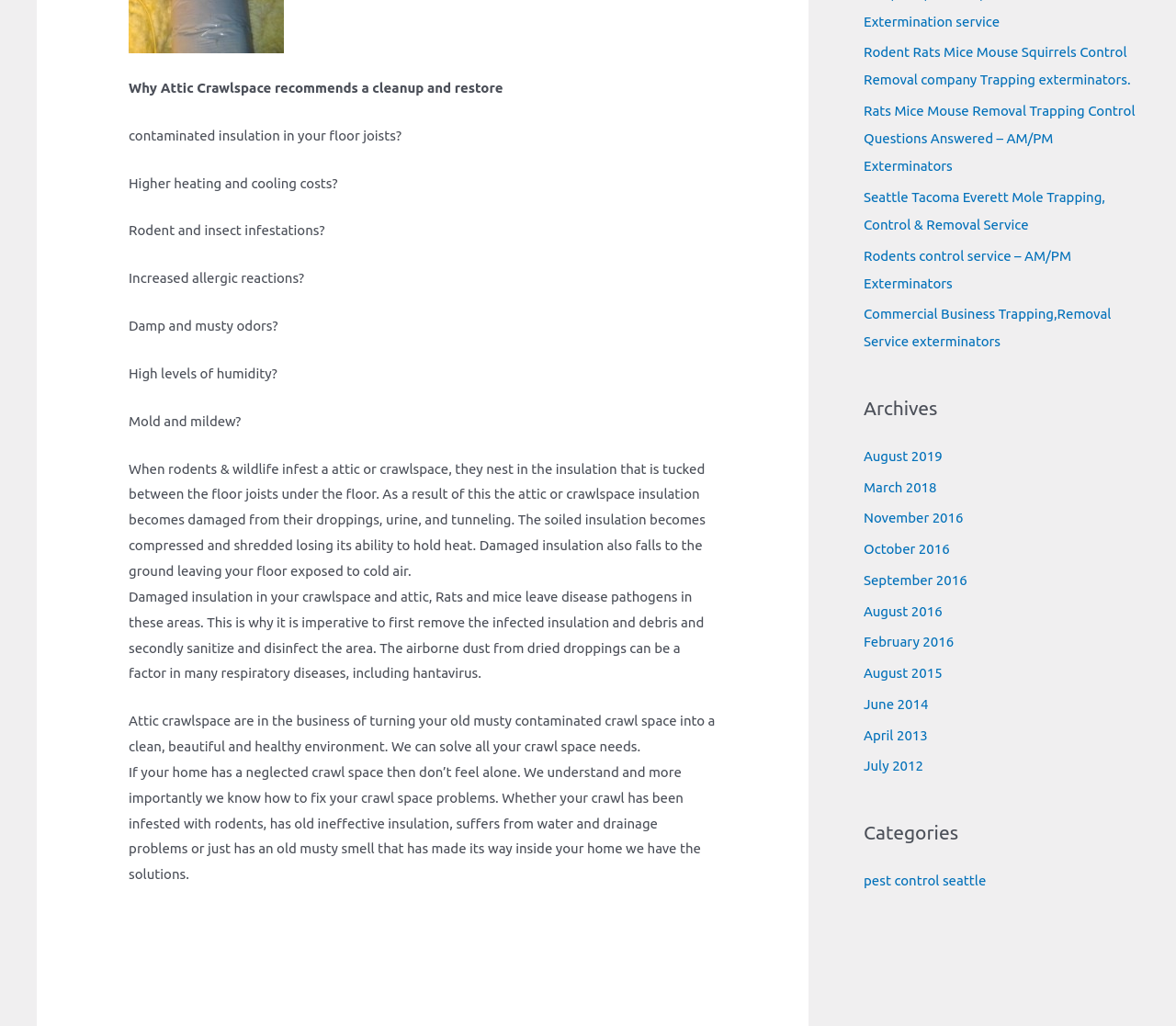Please determine the bounding box coordinates, formatted as (top-left x, top-left y, bottom-right x, bottom-right y), with all values as floating point numbers between 0 and 1. Identify the bounding box of the region described as: July 2012

[0.734, 0.739, 0.785, 0.754]